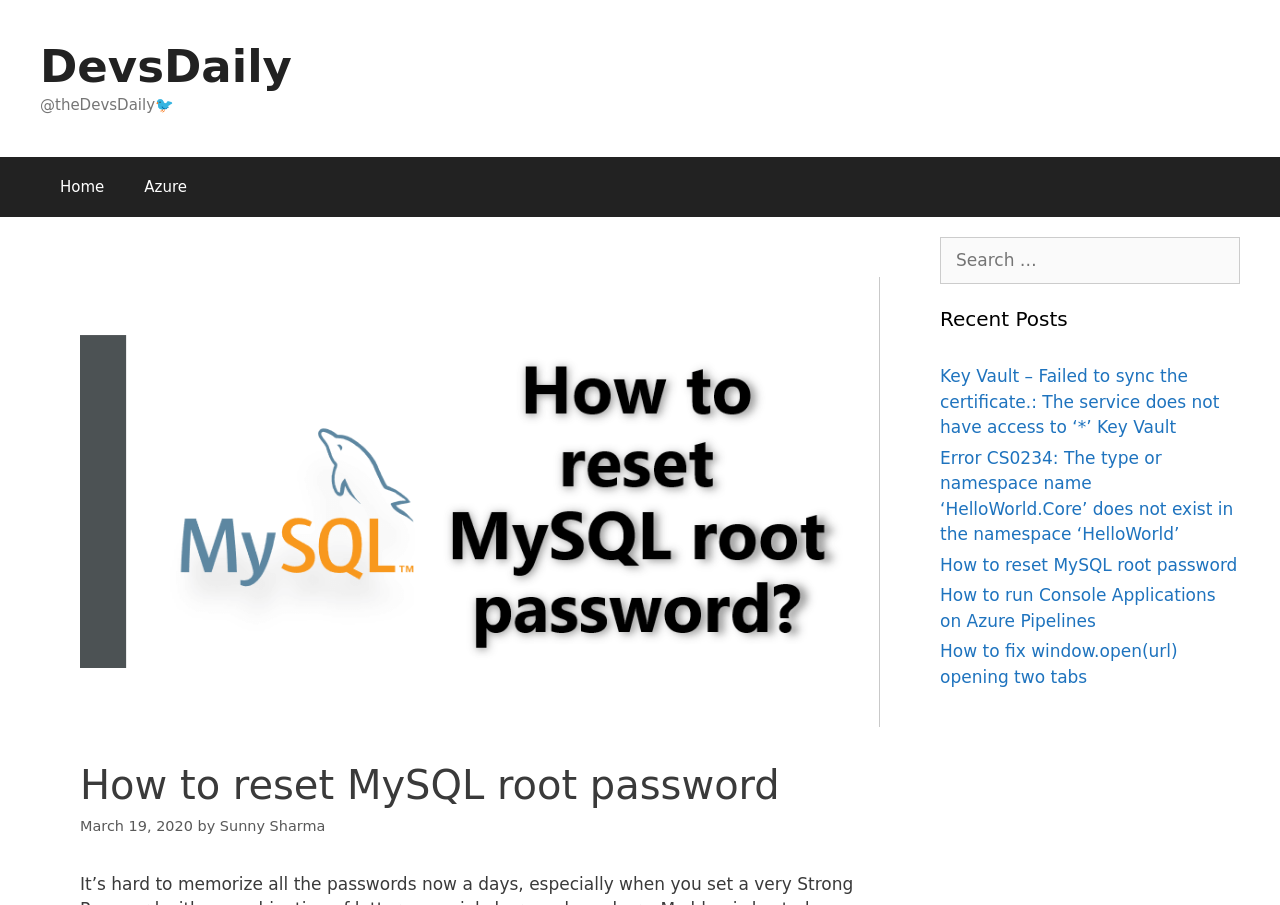Identify the bounding box coordinates of the clickable section necessary to follow the following instruction: "Search for something". The coordinates should be presented as four float numbers from 0 to 1, i.e., [left, top, right, bottom].

[0.734, 0.261, 0.969, 0.314]